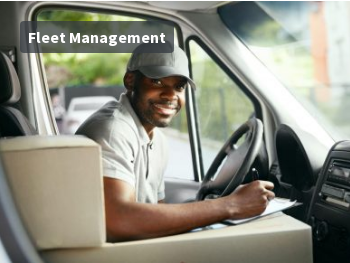Create an extensive and detailed description of the image.

In this image, a smiling driver sits in the driver's seat of a delivery van, showcasing a friendly and approachable demeanor. He is dressed in a gray uniform and a matching cap, which enhances his professional appearance. The van is equipped for transport, evidenced by the large cardboard box beside him. The background suggests a busy, outdoor setting typical for logistical operations. Prominently displayed in the upper left corner is the text "Fleet Management," indicating a focus on the topic of managing vehicle fleets, likely in the context of improving efficiency and organization in delivery services. This image effectively illustrates the human element of fleet management, emphasizing the importance of dedicated personnel in the logistics industry.